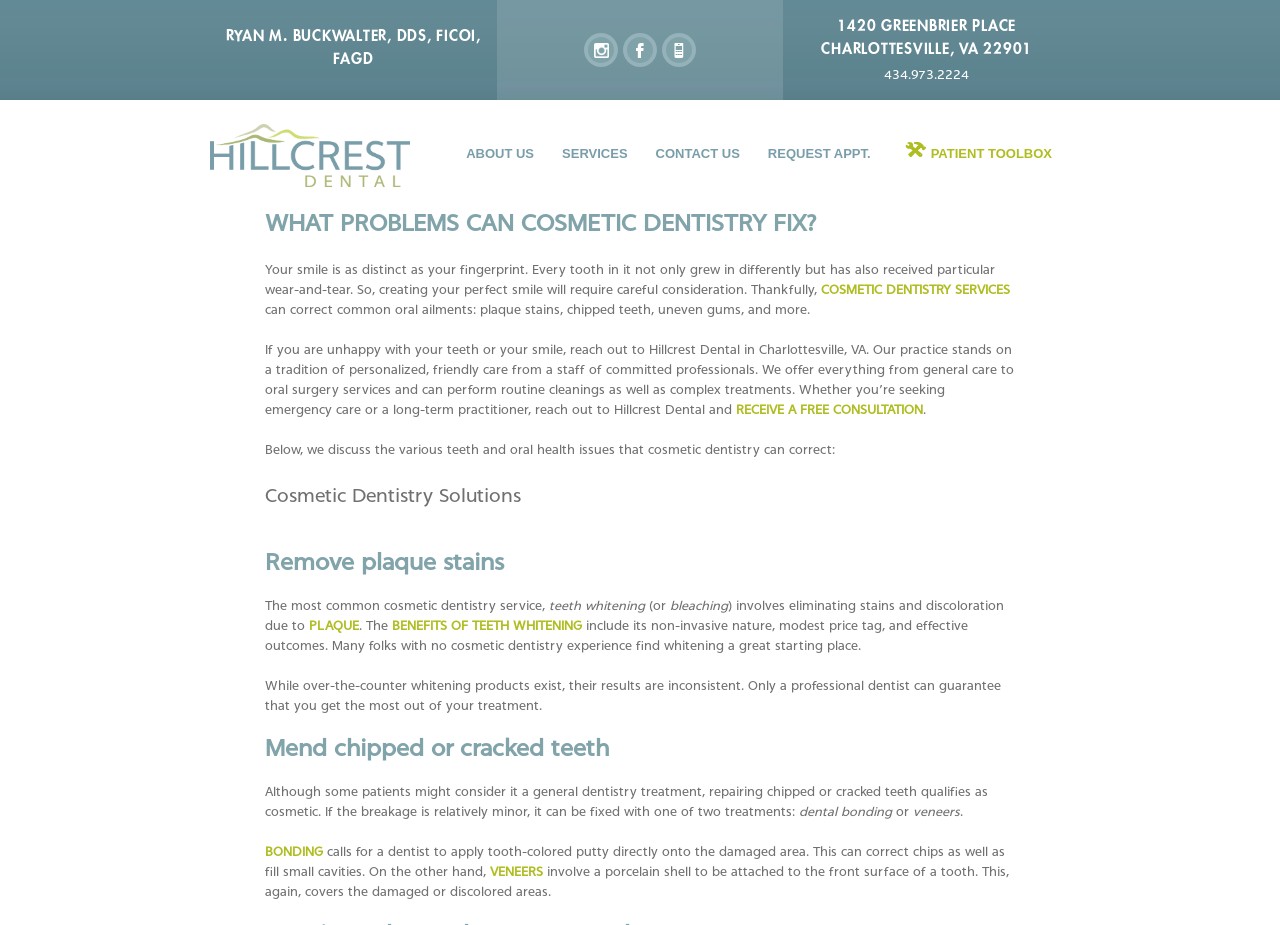Identify the bounding box coordinates of the part that should be clicked to carry out this instruction: "Learn more about COSMETIC DENTISTRY SERVICES".

[0.641, 0.305, 0.789, 0.321]